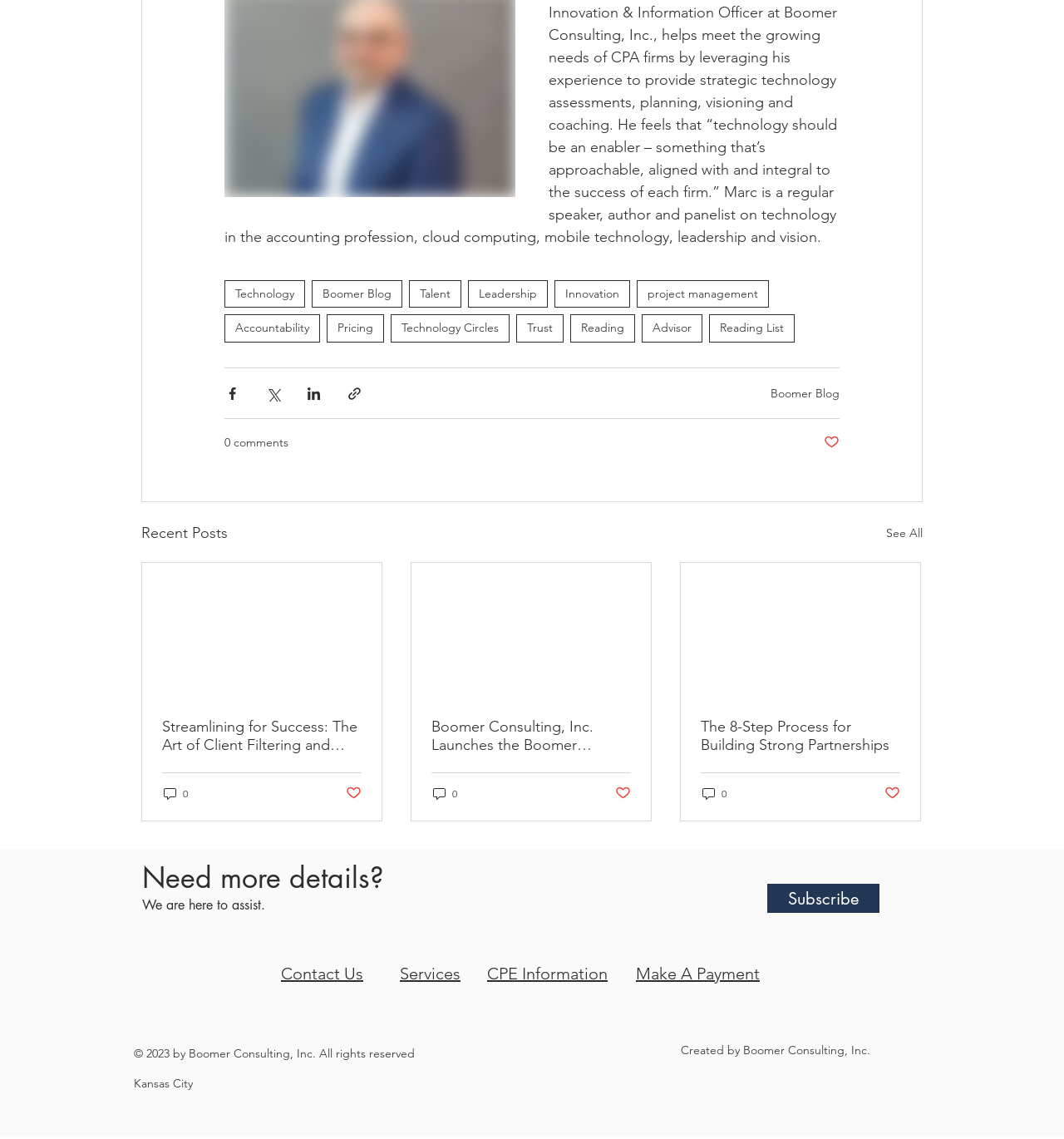From the webpage screenshot, predict the bounding box coordinates (top-left x, top-left y, bottom-right x, bottom-right y) for the UI element described here: See All

[0.833, 0.458, 0.867, 0.479]